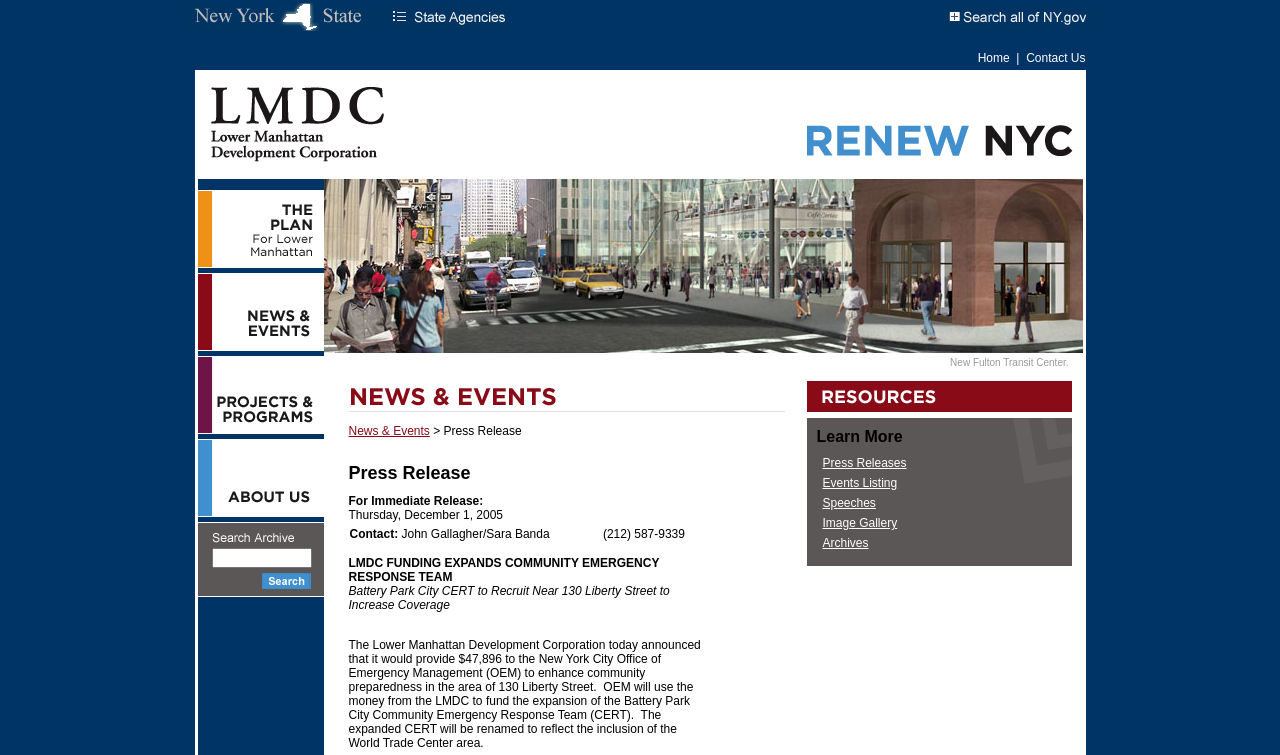From the given element description: "alt="Projects and Programs"", find the bounding box for the UI element. Provide the coordinates as four float numbers between 0 and 1, in the order [left, top, right, bottom].

[0.154, 0.555, 0.253, 0.577]